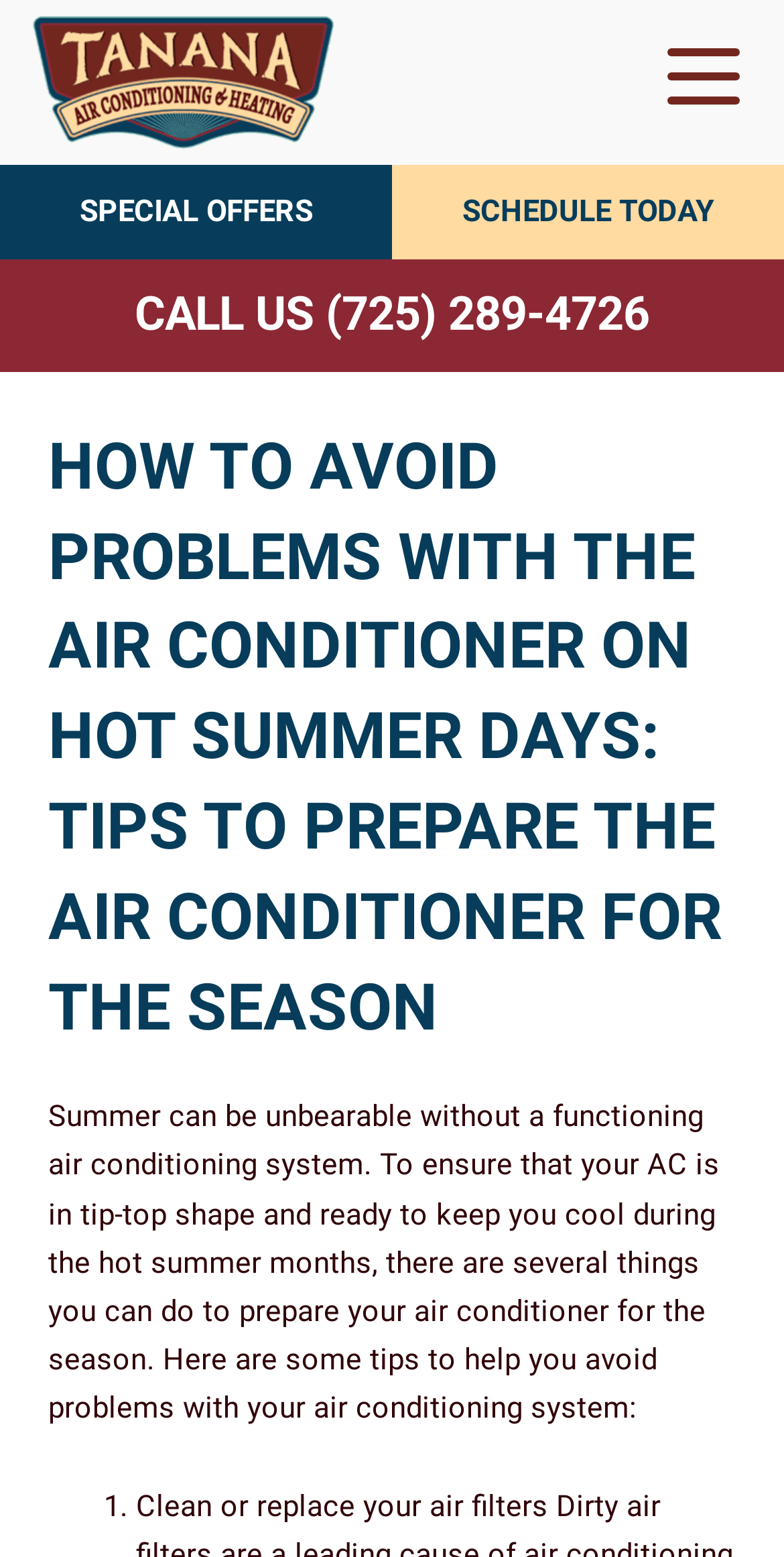Respond to the question below with a single word or phrase:
How many list items are there in the main content?

At least 1